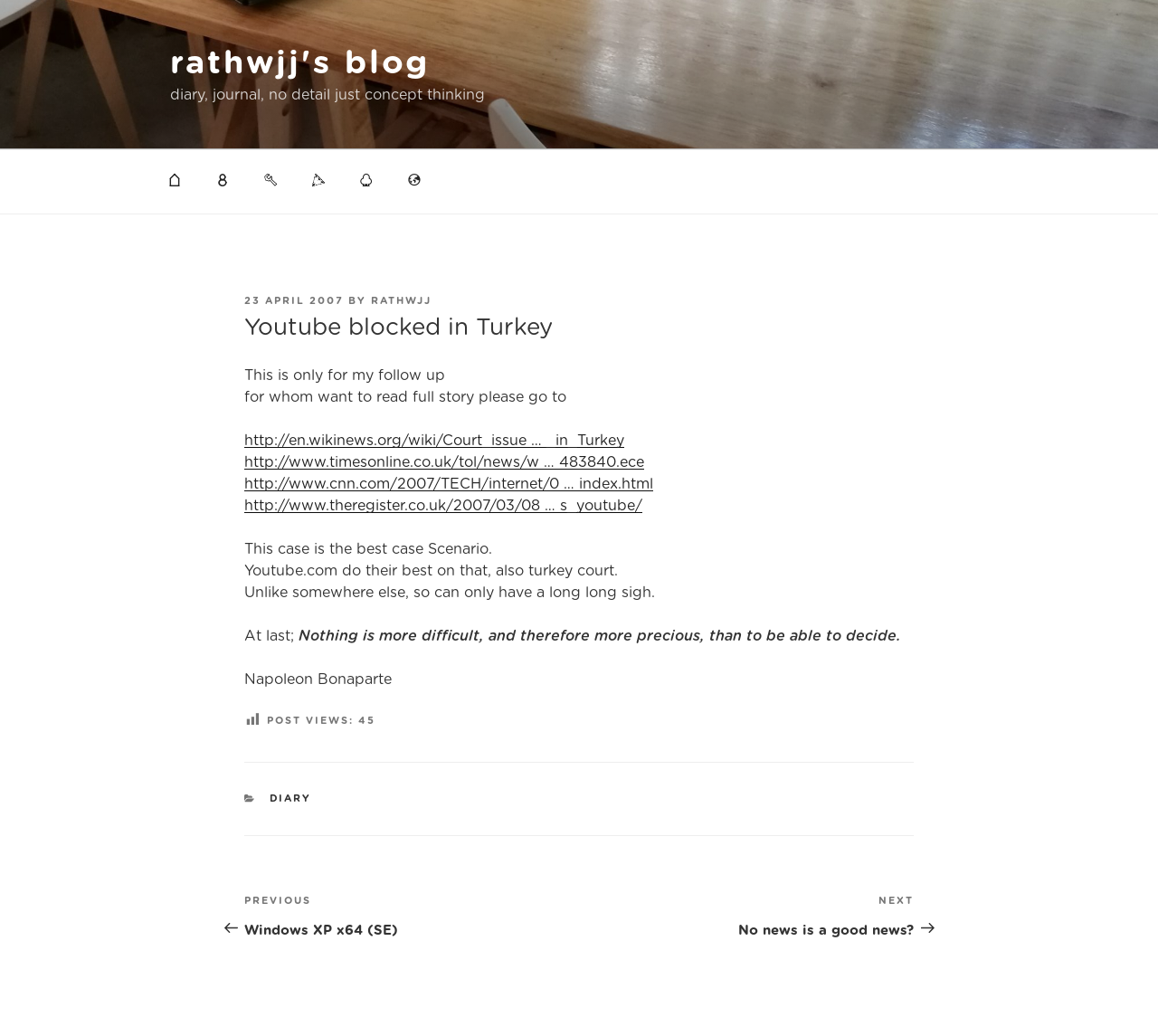Please indicate the bounding box coordinates of the element's region to be clicked to achieve the instruction: "read full story on wikinews". Provide the coordinates as four float numbers between 0 and 1, i.e., [left, top, right, bottom].

[0.211, 0.418, 0.539, 0.432]